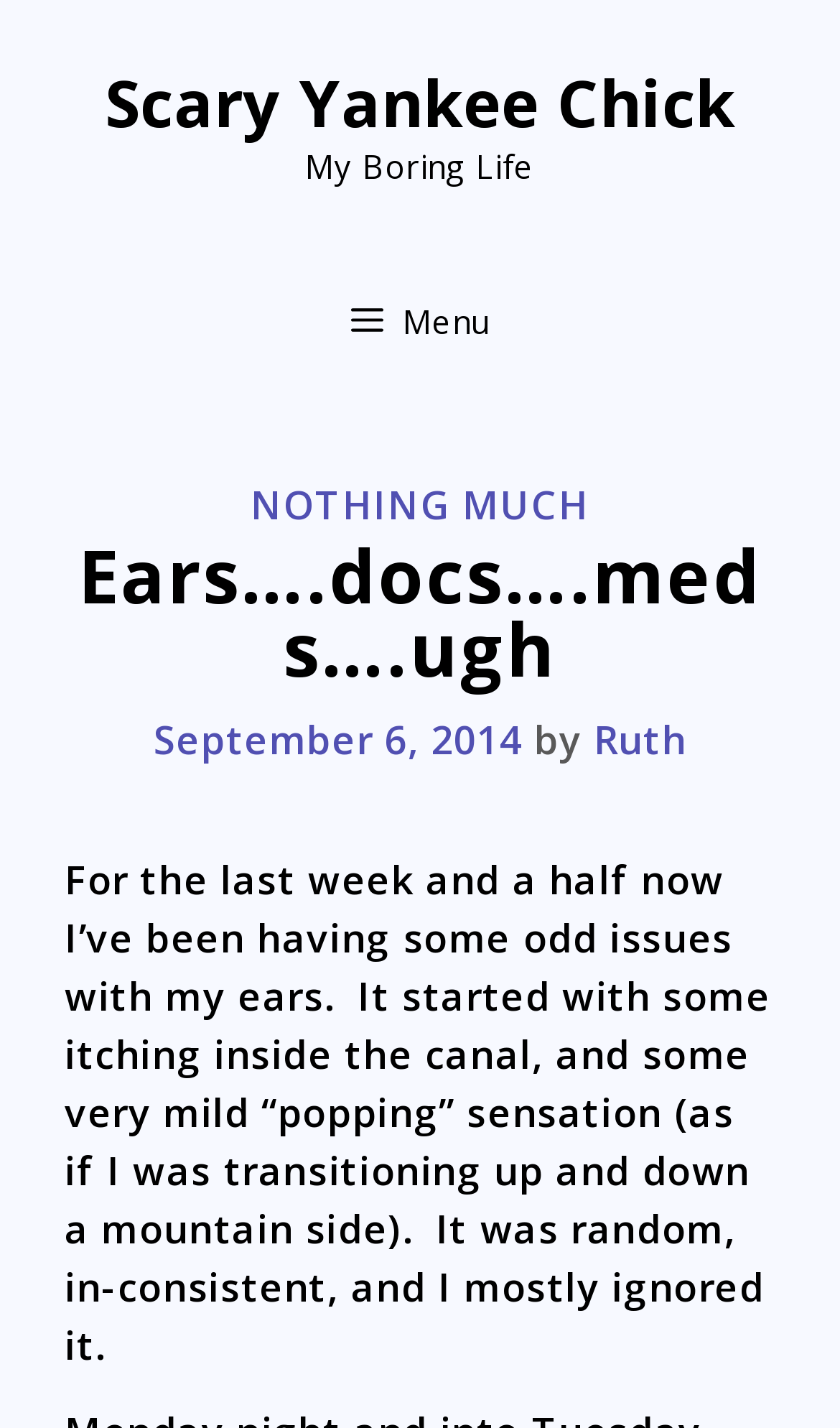Please examine the image and answer the question with a detailed explanation:
What is the name of the author of the latest article?

I found the answer by looking at the menu section of the webpage, where I saw a link 'Ruth' next to the text 'by', which indicates the author of the article.